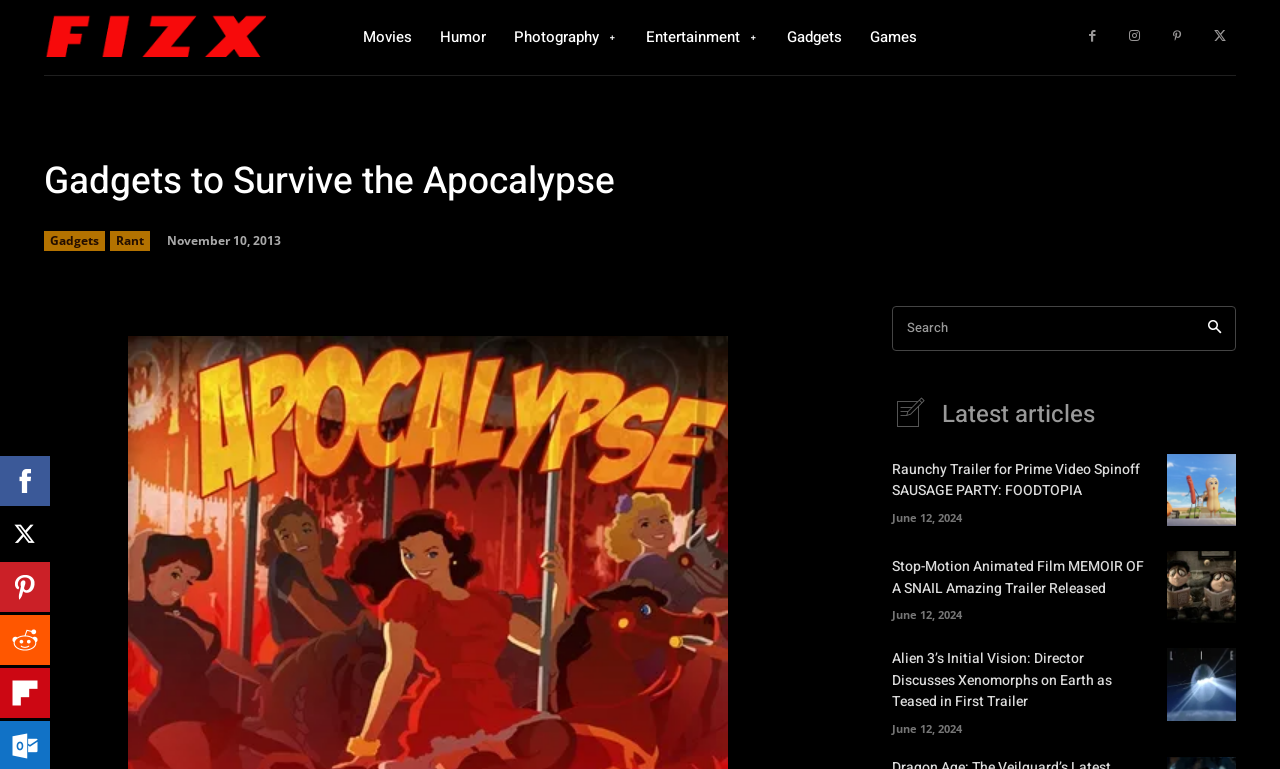Your task is to extract the text of the main heading from the webpage.

Gadgets to Survive the Apocalypse